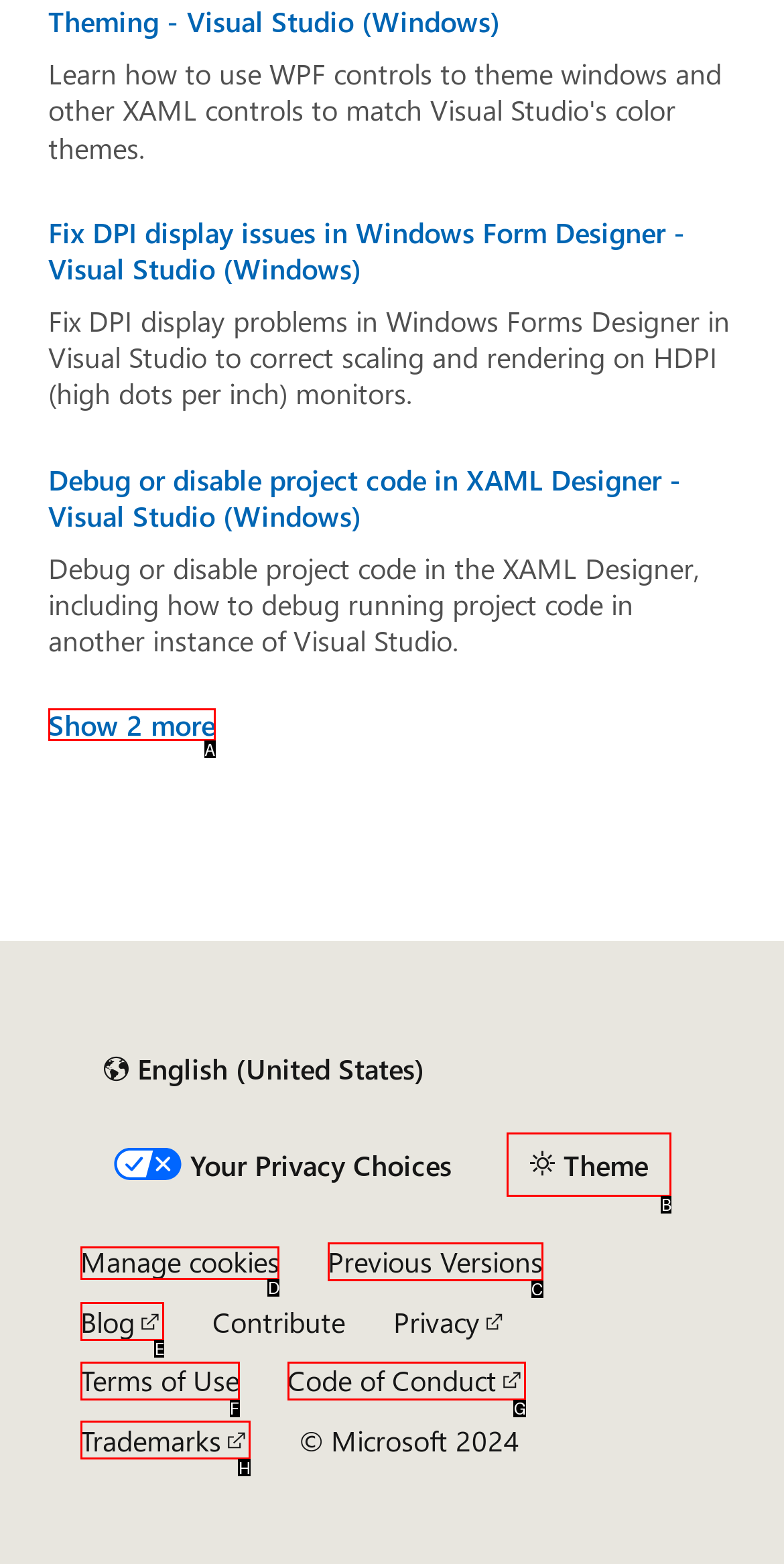Identify the correct UI element to click for the following task: Manage cookies Choose the option's letter based on the given choices.

D